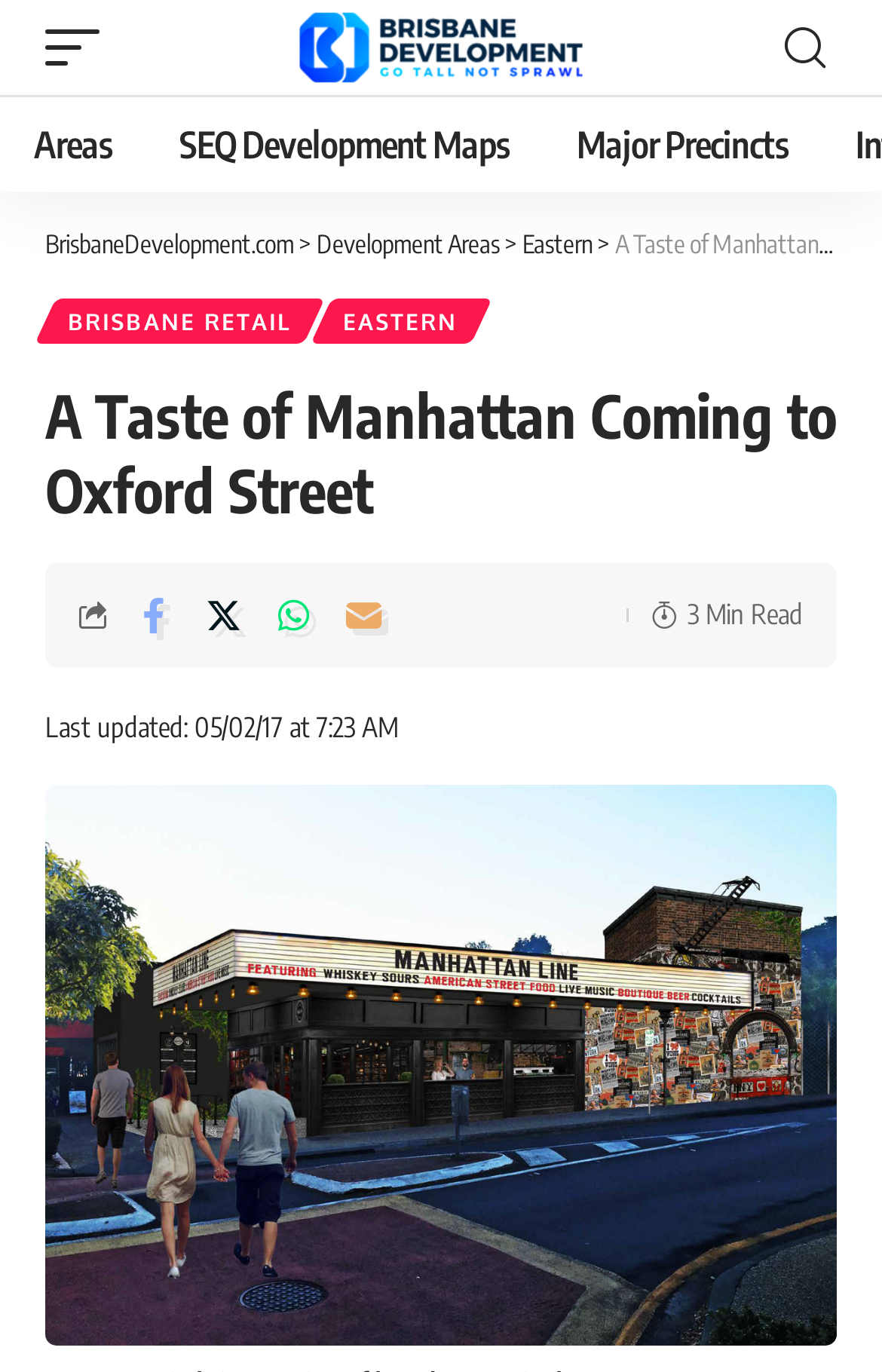How many social media sharing options are available?
Please give a detailed answer to the question using the information shown in the image.

I counted the number of social media sharing links available on the webpage, which are 'Share on Facebook', 'Share on Twitter', 'Share on Whatsapp', and 'Email'. Therefore, there are 4 social media sharing options available.